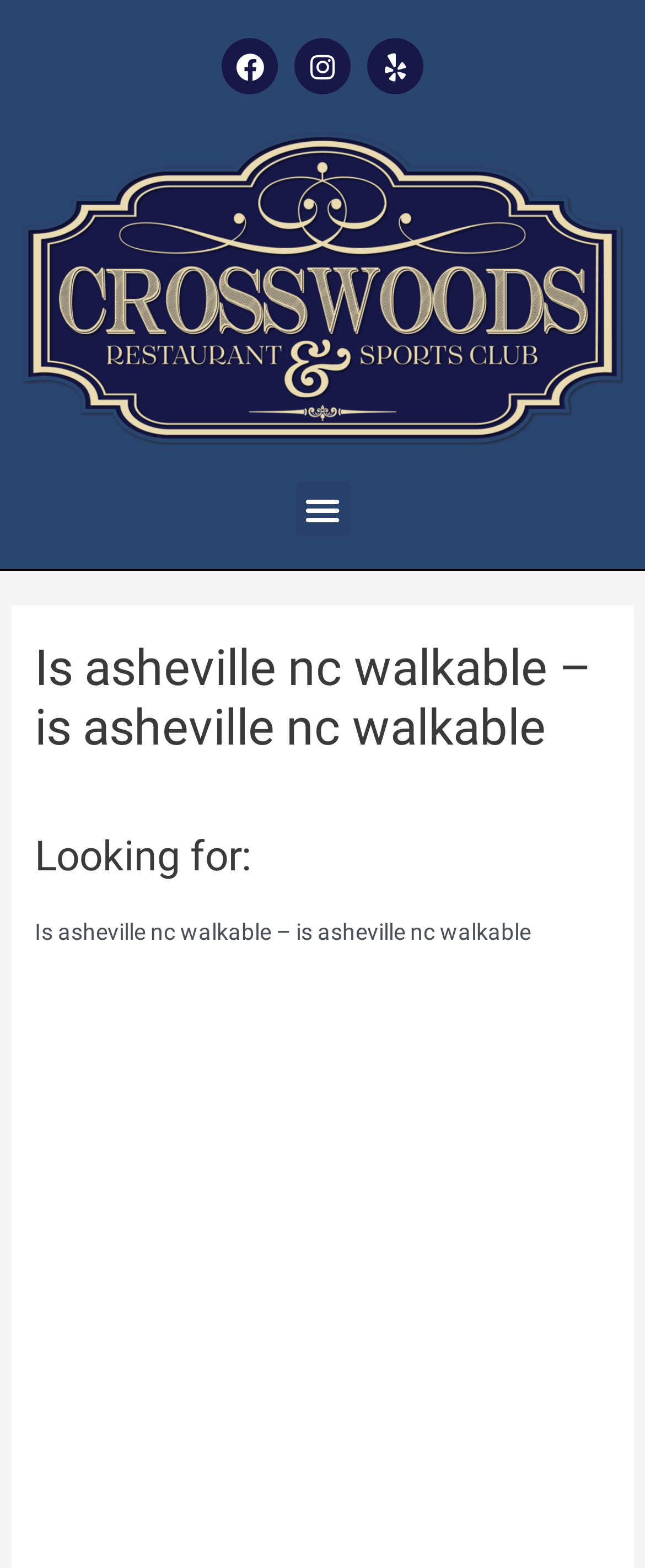Please specify the coordinates of the bounding box for the element that should be clicked to carry out this instruction: "Leave a comment". The coordinates must be four float numbers between 0 and 1, formatted as [left, top, right, bottom].

[0.054, 0.495, 0.341, 0.512]